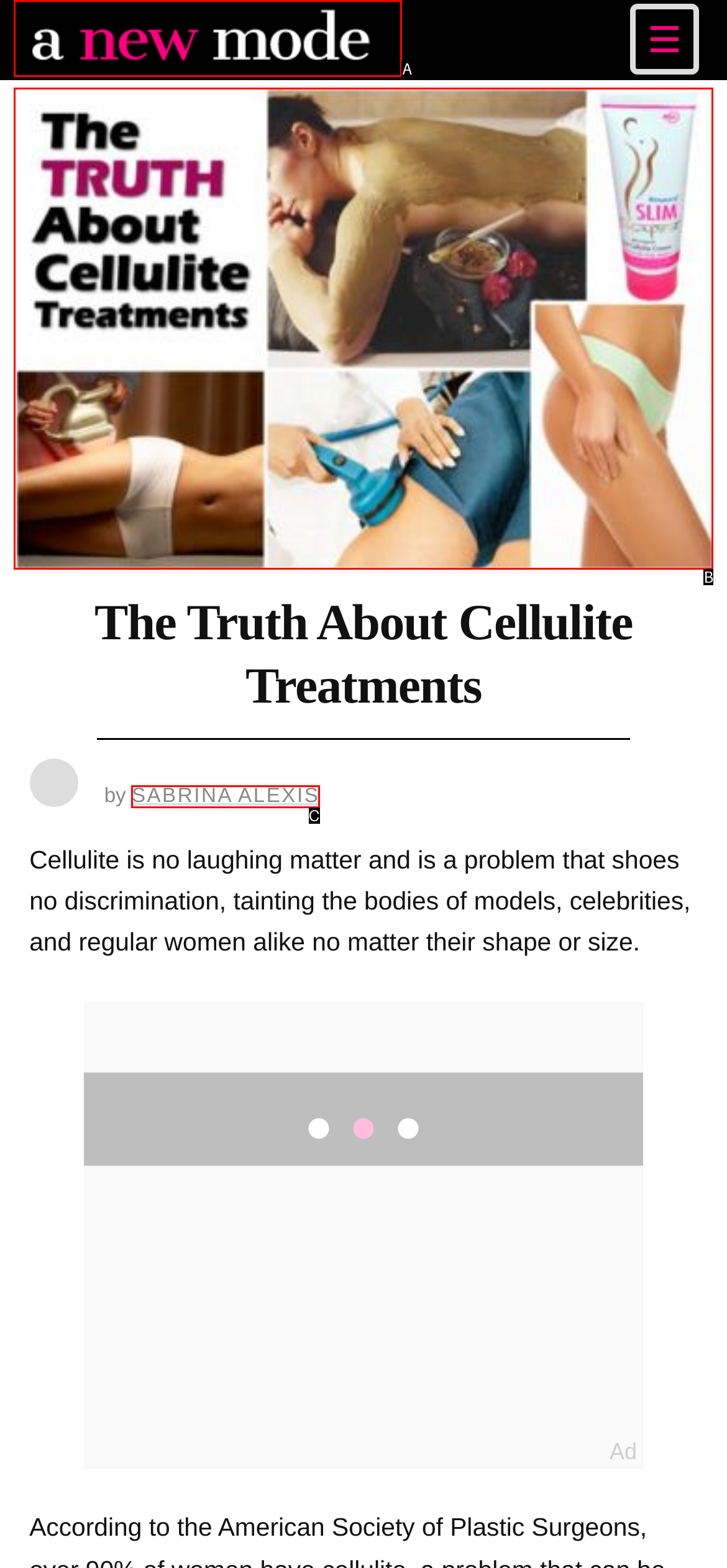Select the letter of the HTML element that best fits the description: Sabrina Alexis
Answer with the corresponding letter from the provided choices.

C